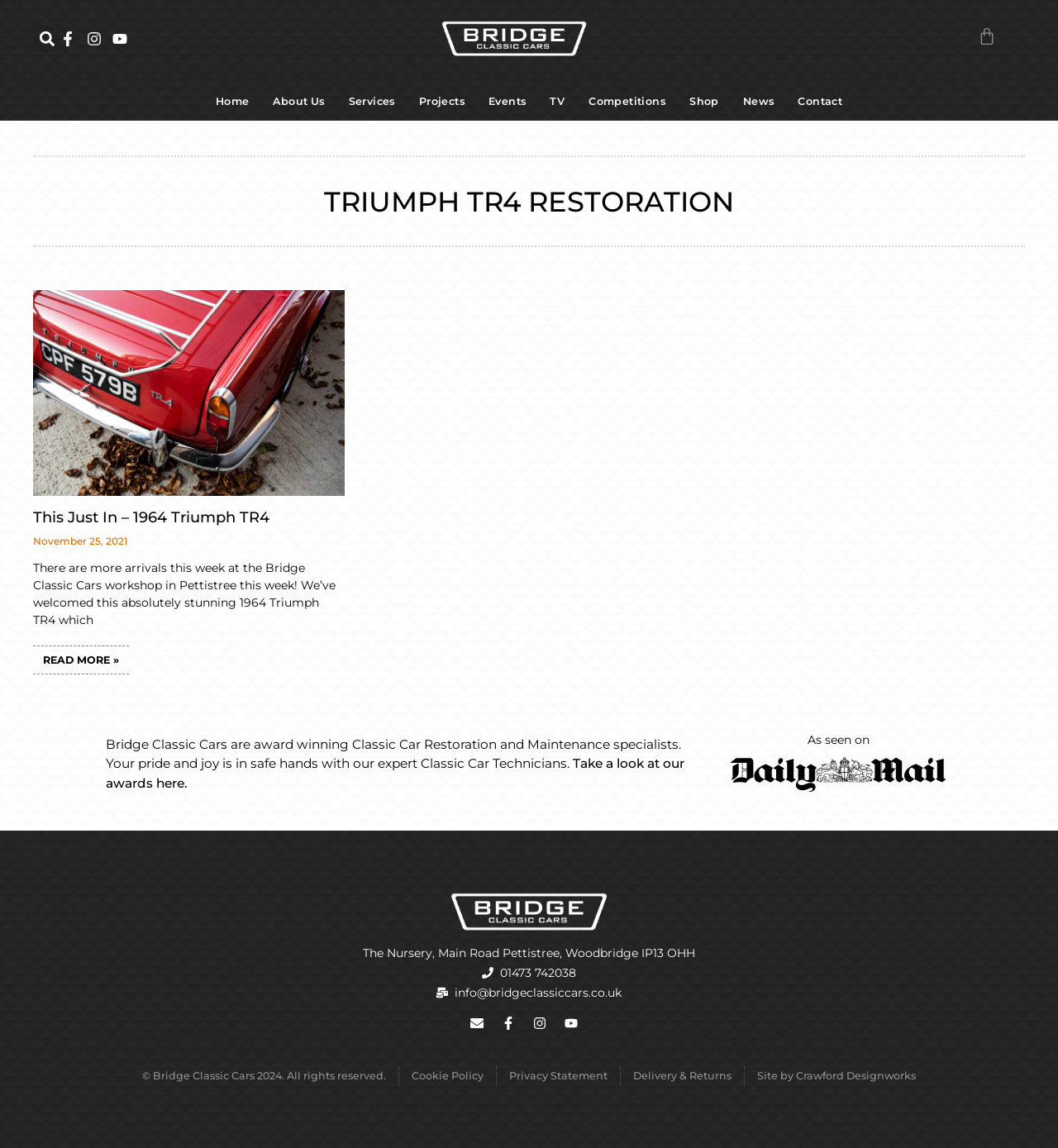Give a detailed overview of the webpage's appearance and contents.

The webpage is about Triumph TR4 Restoration by Bridge Classic Cars. At the top, there is a search bar with a "Search" button on the left side, followed by three links on the right side. On the top-right corner, there is a link to "Basket" with an accompanying image.

Below the search bar, there is a navigation menu with links to "Home", "About Us", "Services", "Projects", "Events", "TV", "Competitions", "Shop", "News", and "Contact". Some of these links have dropdown menus.

The main content of the page is an article about a 1964 Triumph TR4 restoration. The article title "TRIUMPH TR4 RESTORATION" is in a large font size. Below the title, there is a brief introduction to the article, followed by a link to read more about the restoration. The article also includes the date "November 25, 2021" and a brief description of the car.

On the right side of the article, there is a section about Bridge Classic Cars, describing their expertise in classic car restoration and maintenance. There is also a link to view their awards and a mention of their appearance in the Daily Mail, accompanied by an image.

At the bottom of the page, there is a section with the company's contact information, including their address, phone number, and email. There are also links to social media platforms and a section with copyright information, cookie policy, privacy statement, delivery and returns, and a credit to the website designer.